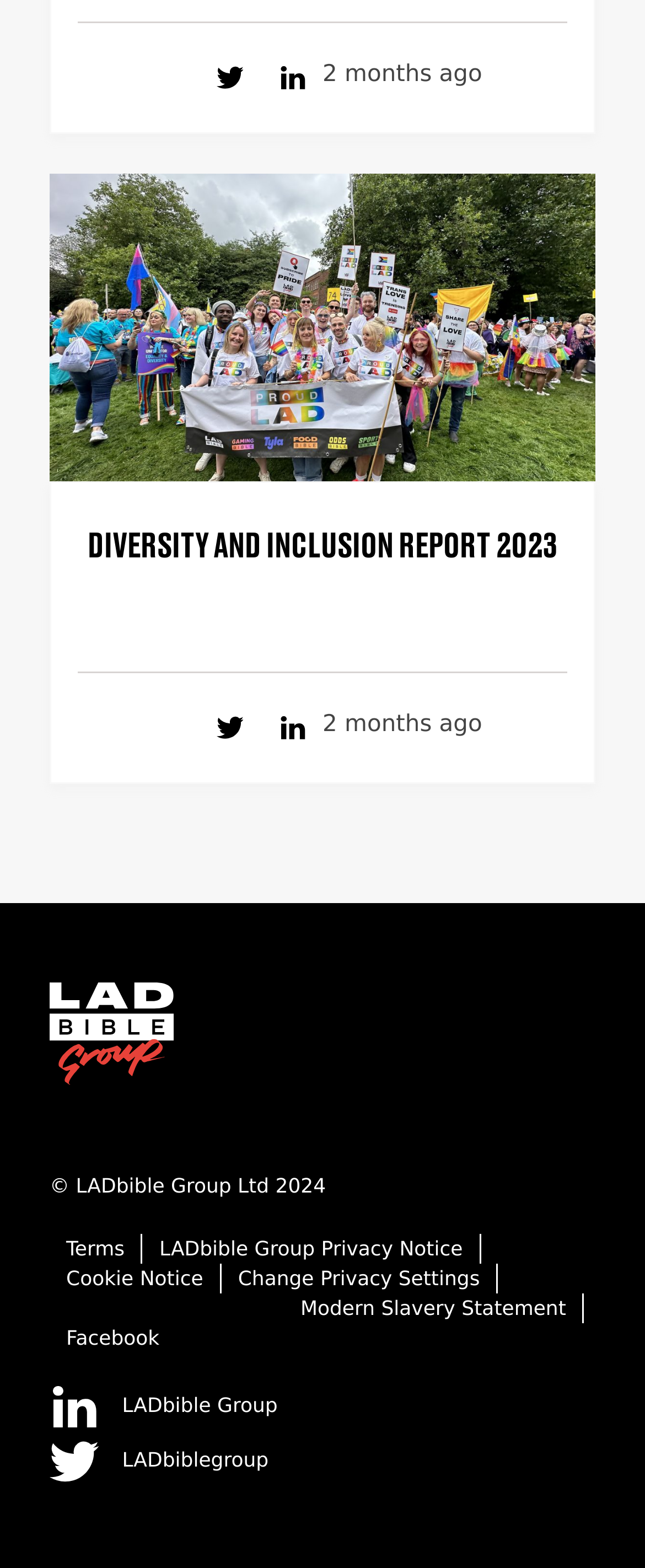Determine the bounding box coordinates of the clickable region to execute the instruction: "Go to Facebook". The coordinates should be four float numbers between 0 and 1, denoted as [left, top, right, bottom].

[0.103, 0.846, 0.247, 0.86]